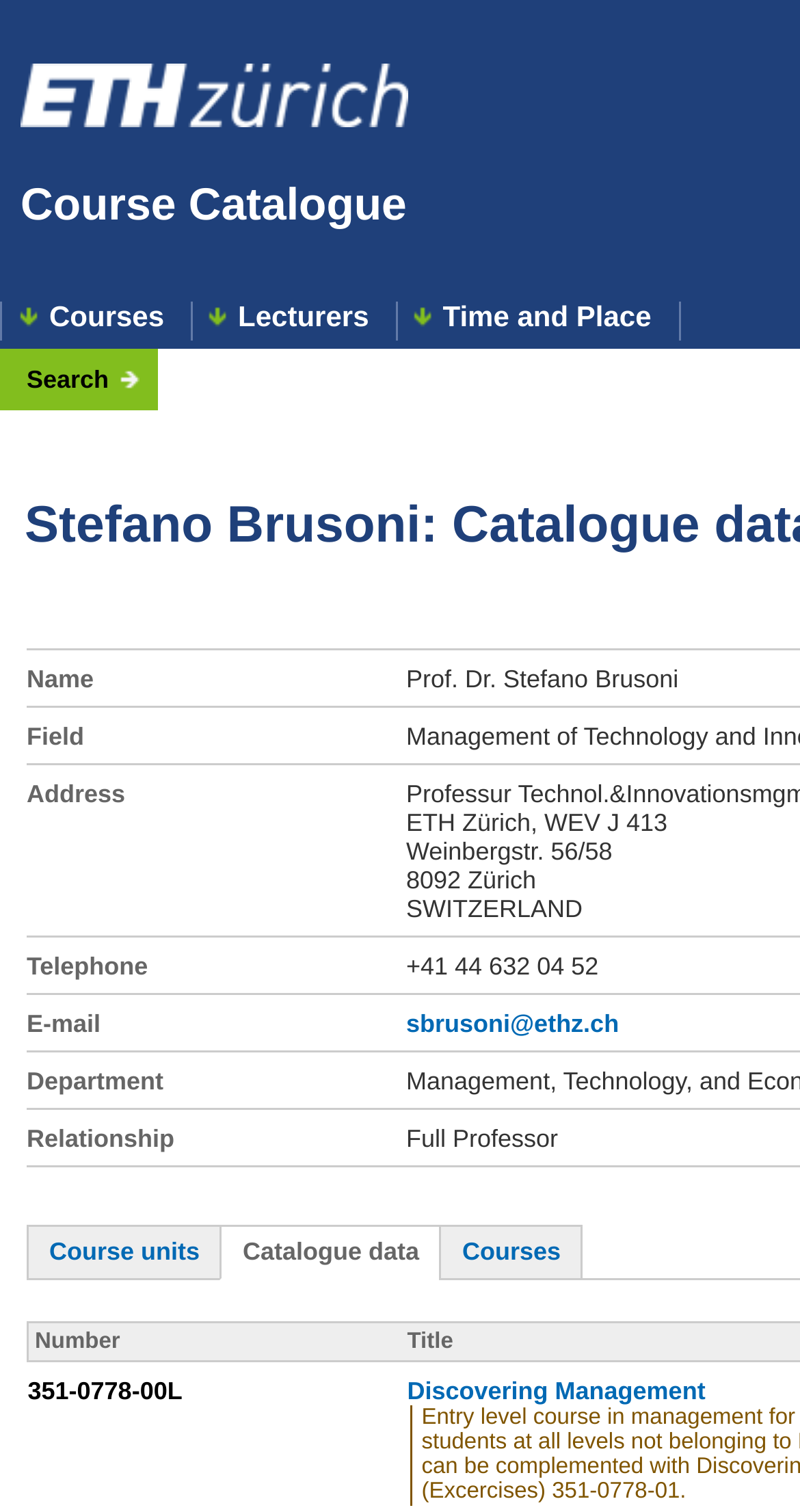Create a detailed narrative describing the layout and content of the webpage.

The webpage is a course catalogue for ETH Zurich, a university in Switzerland. At the top left, there is a link to the ETH Homepage, accompanied by an image of the same name. Next to it, there is a link to the Course Catalogue. 

Below these links, there are four navigation links: Courses, Lecturers, Time and Place, and Search. The Search link is followed by a grid with several columns, including Name, Field, Address, Telephone, E-mail, Department, and Relationship. The Address column contains two lines of text: "8092 Zürich" and "SWITZERLAND". The E-mail column contains a link to an email address, "sbrusoni@ethz.ch". 

Further down the page, there are three links: Course units, Catalogue data, and Courses. The Courses link is followed by a table with a column header "Number", and a link to a course titled "Discovering Management".